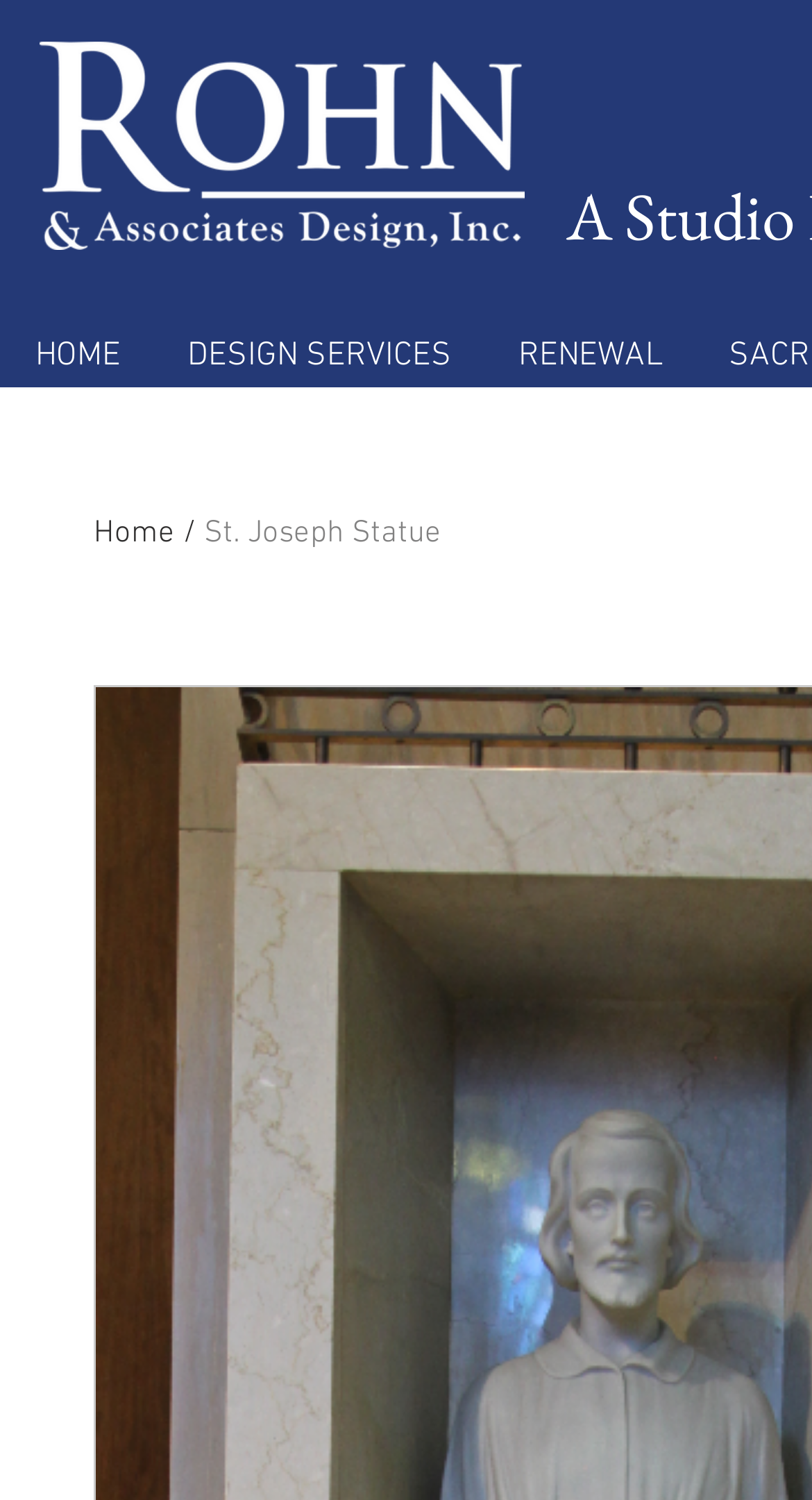Refer to the element description RENEWAL and identify the corresponding bounding box in the screenshot. Format the coordinates as (top-left x, top-left y, bottom-right x, bottom-right y) with values in the range of 0 to 1.

[0.597, 0.218, 0.856, 0.258]